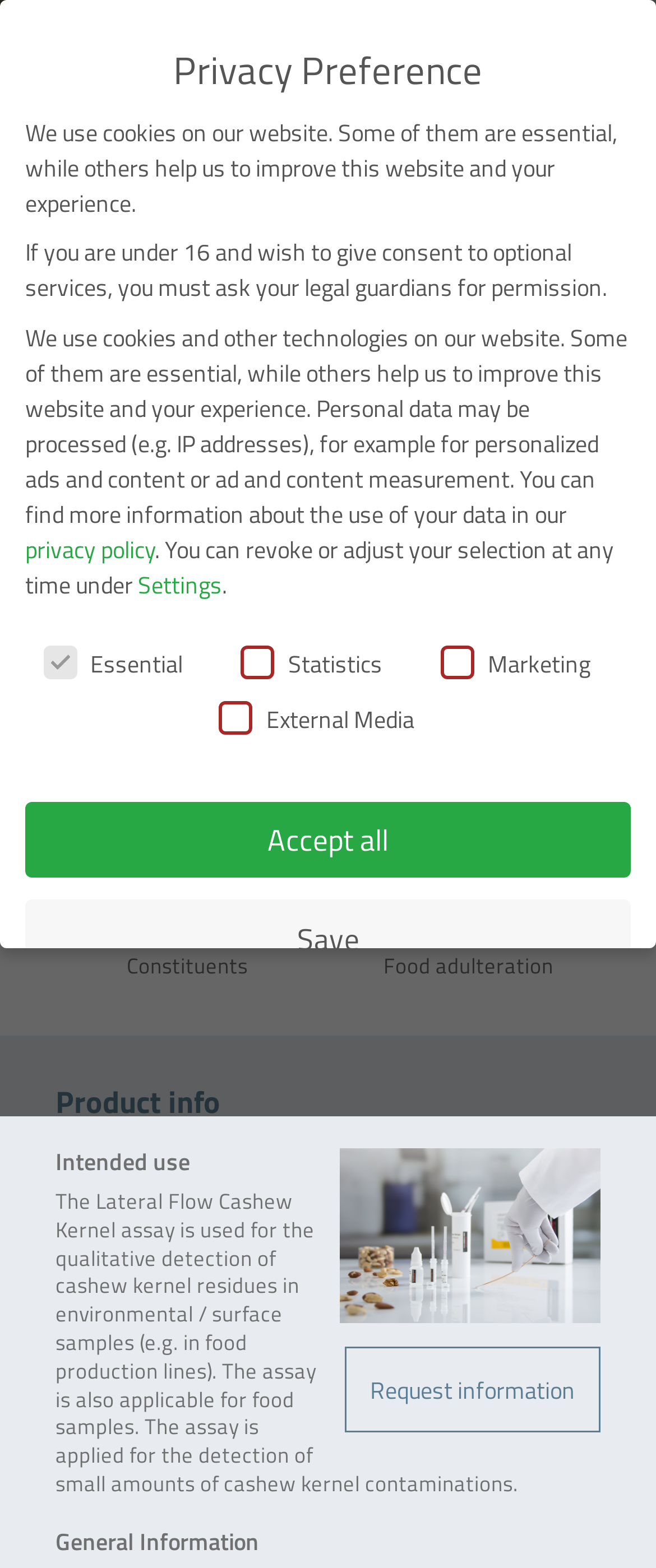Respond to the following question using a concise word or phrase: 
How many types of analytes are shown?

2